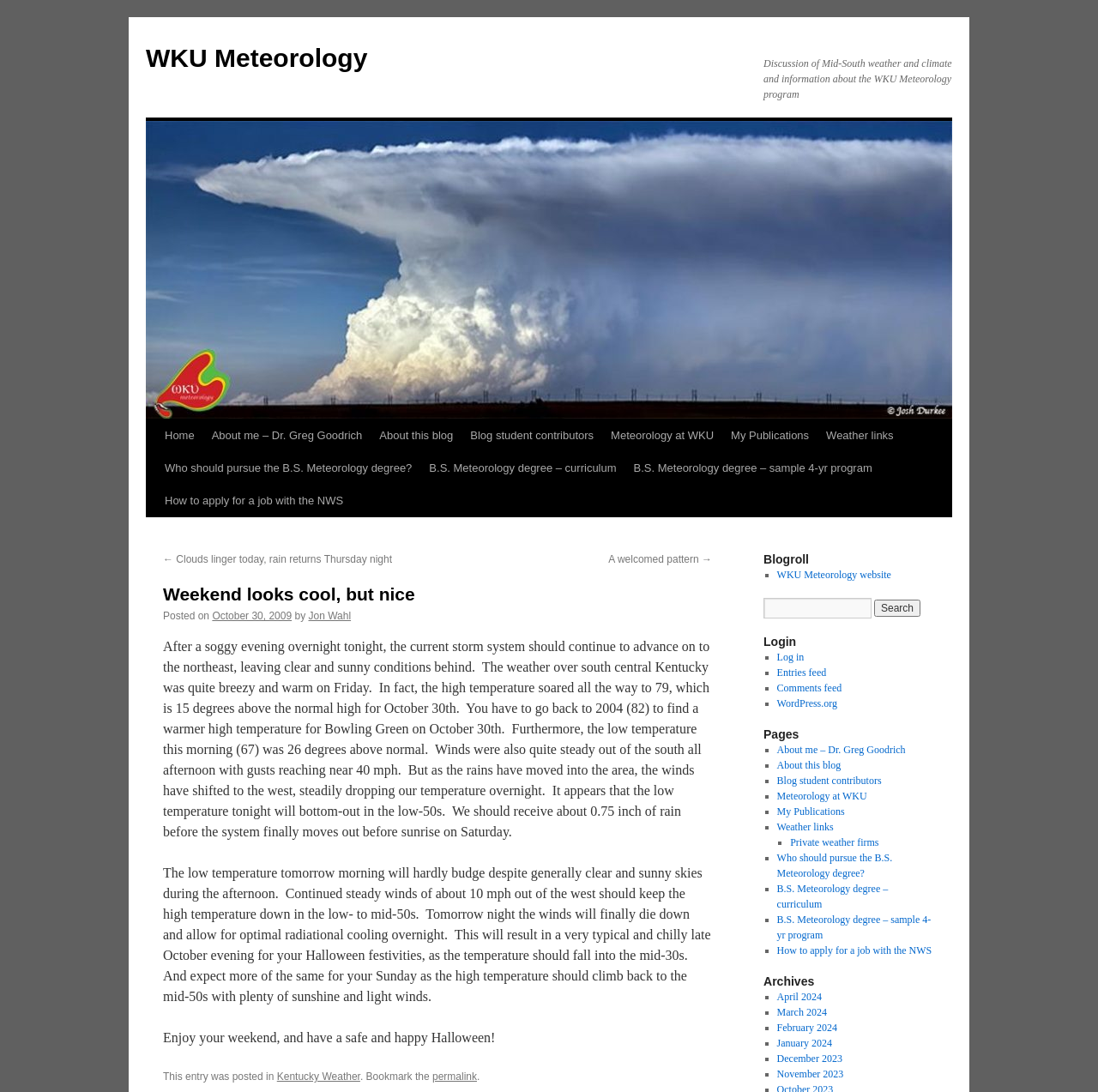Highlight the bounding box coordinates of the element you need to click to perform the following instruction: "Visit the 'About me – Dr. Greg Goodrich' page."

[0.707, 0.681, 0.825, 0.692]